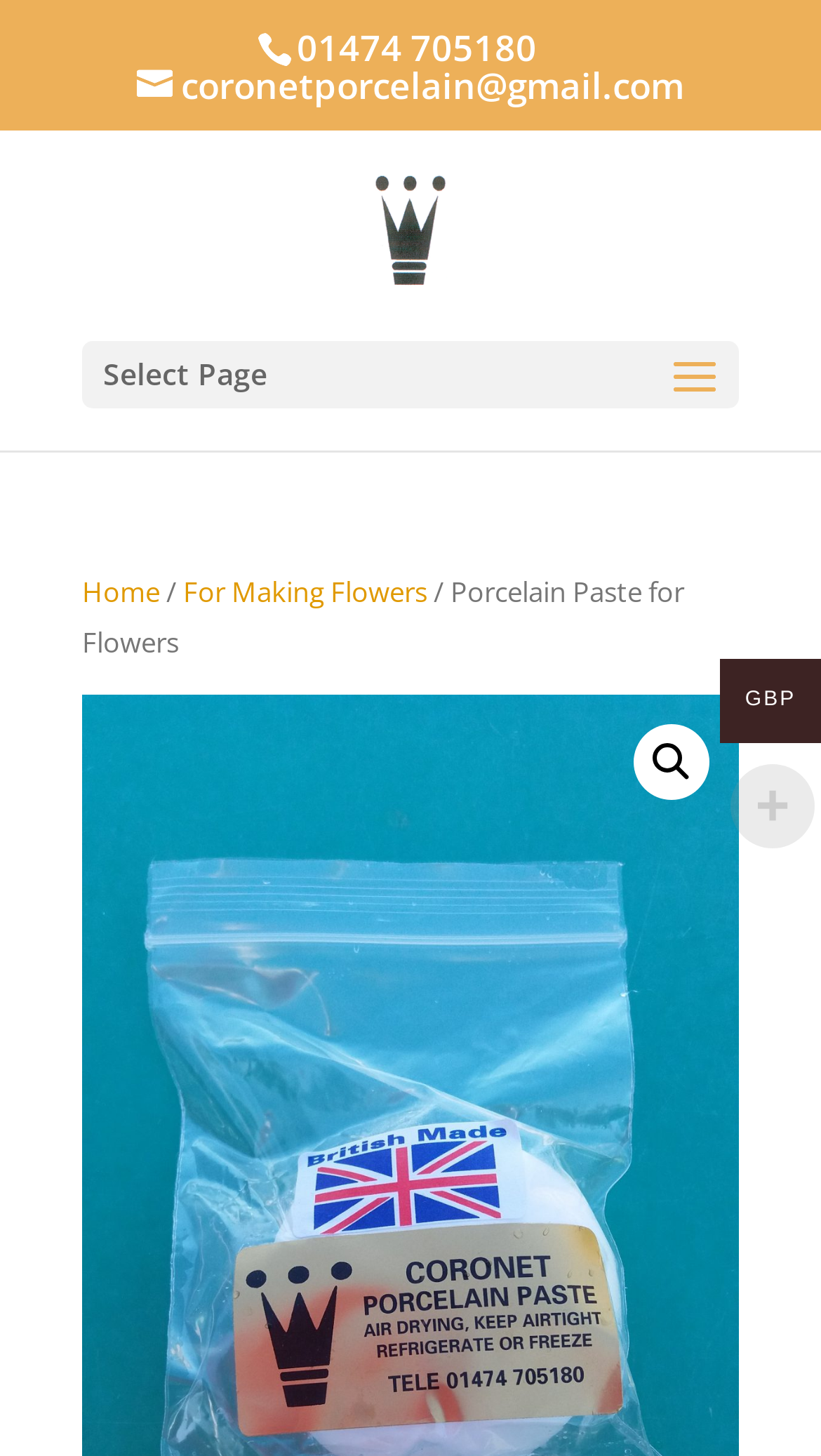Please give a succinct answer to the question in one word or phrase:
What is the currency symbol on the webpage?

GBP